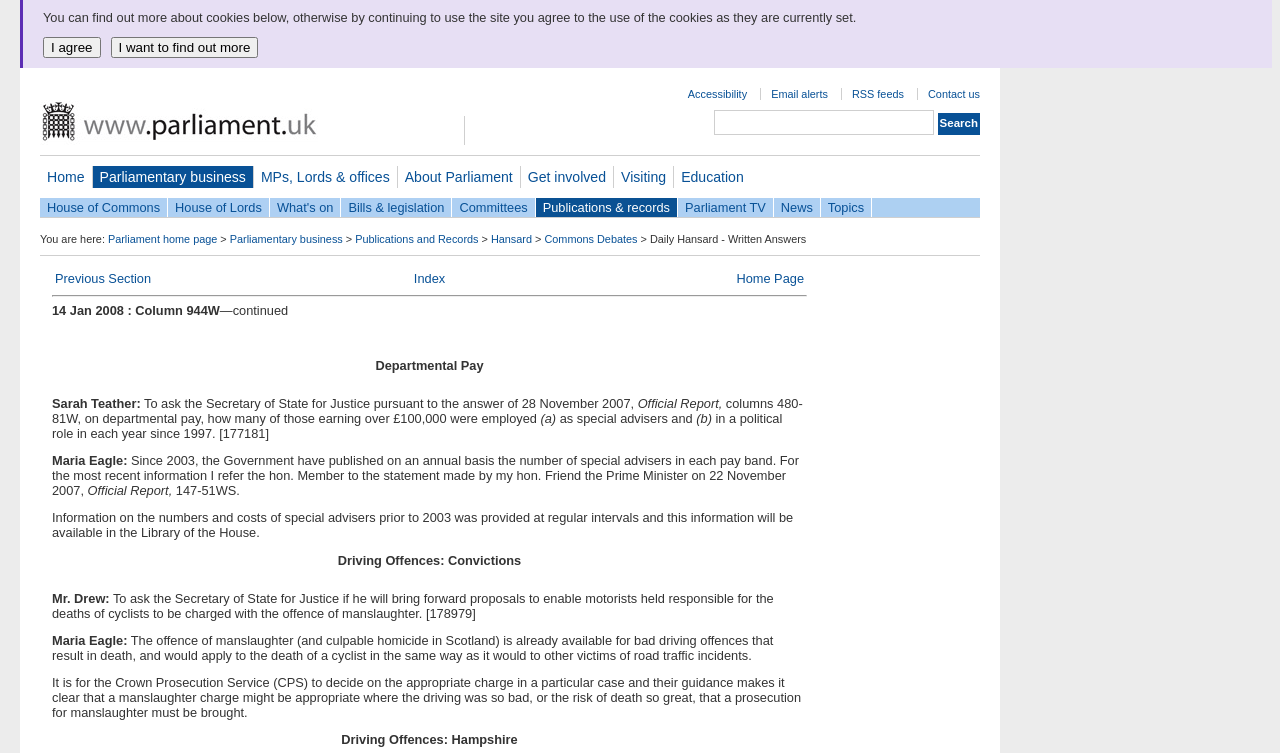Refer to the screenshot and give an in-depth answer to this question: How many years has the author been writing songs?

According to the text, the author has been writing songs for 20 years, and has written over 500 songs with lyrics and music. Additionally, the author has composed over 6000 instrumental pieces.